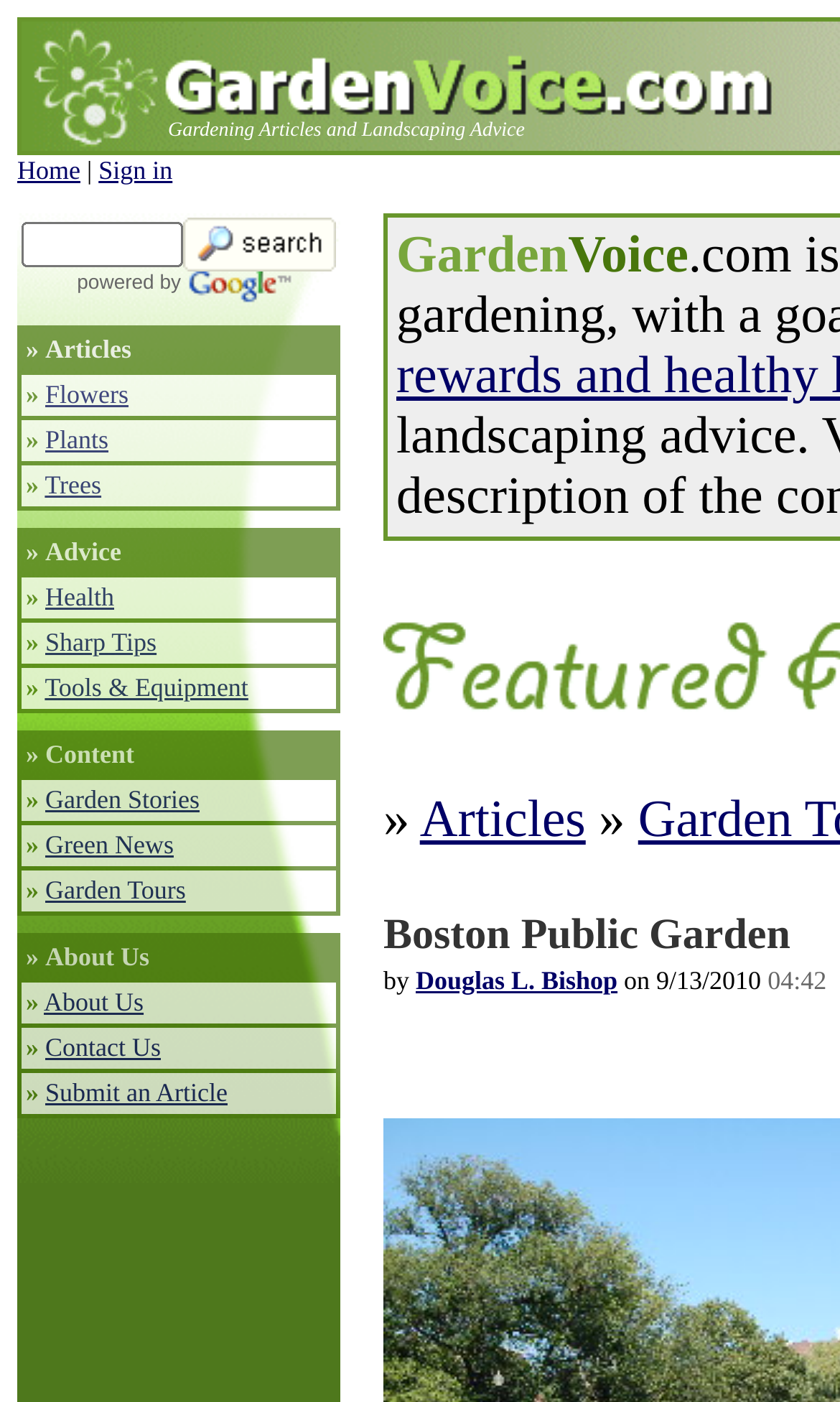Could you provide the bounding box coordinates for the portion of the screen to click to complete this instruction: "Sign in to the website"?

[0.117, 0.111, 0.205, 0.132]